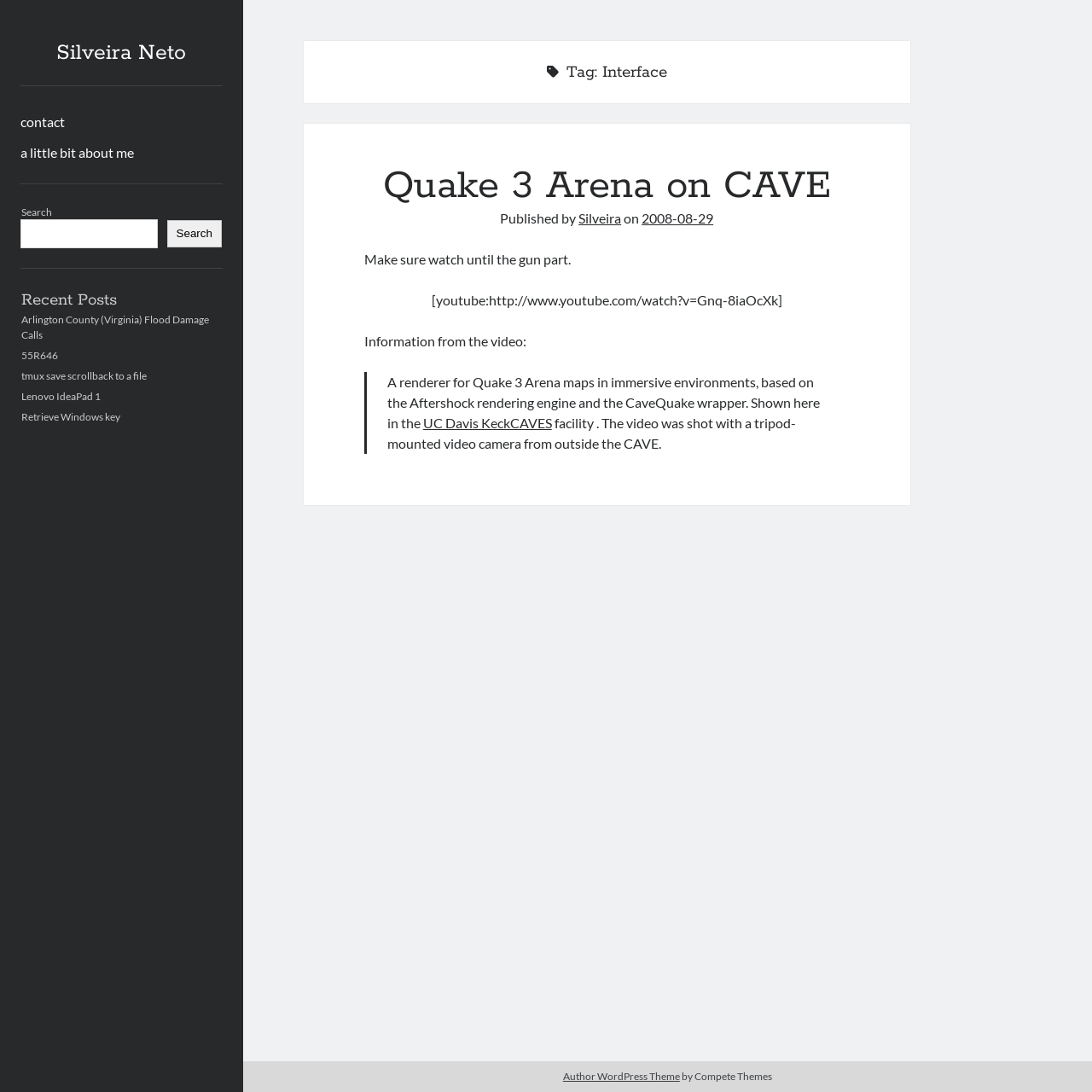Using the element description: "contact", determine the bounding box coordinates. The coordinates should be in the format [left, top, right, bottom], with values between 0 and 1.

[0.019, 0.102, 0.059, 0.121]